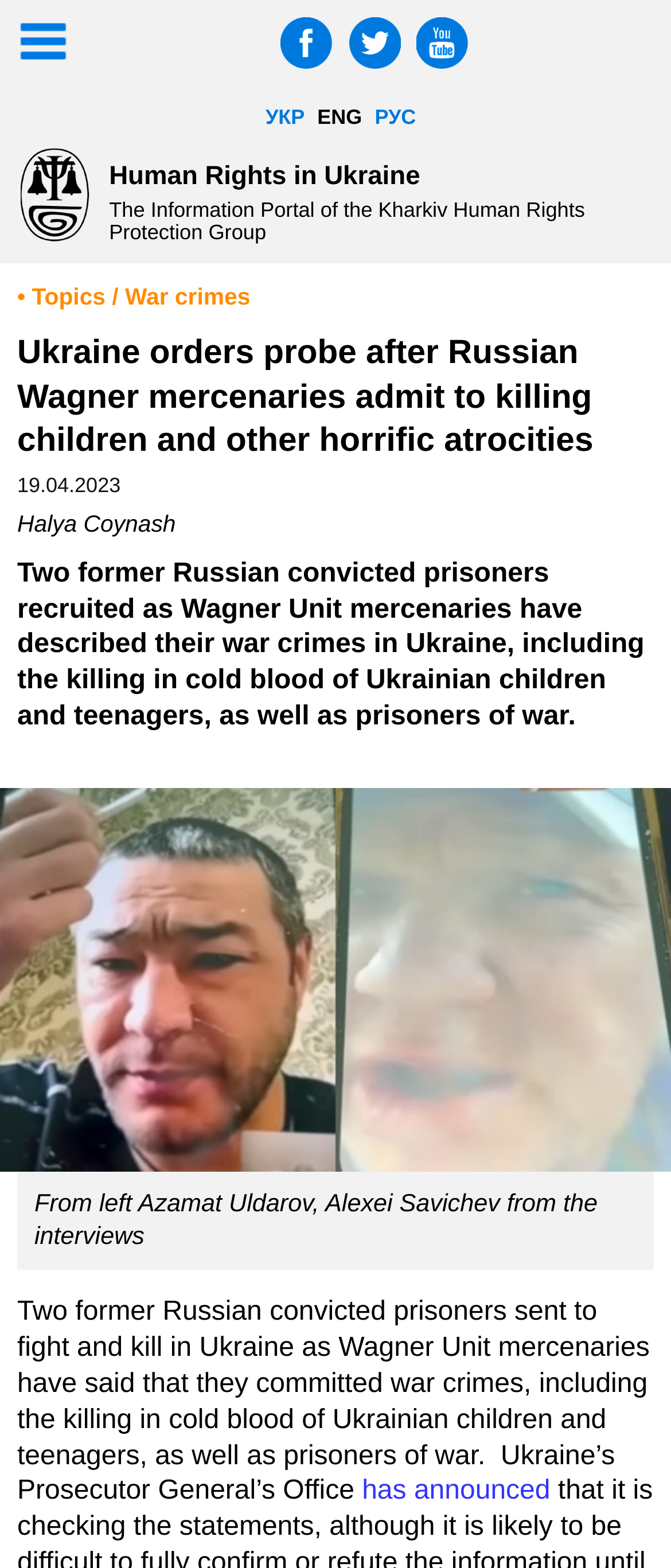Extract the main title from the webpage.

Ukraine orders probe after Russian Wagner mercenaries admit to killing children and other horrific atrocities